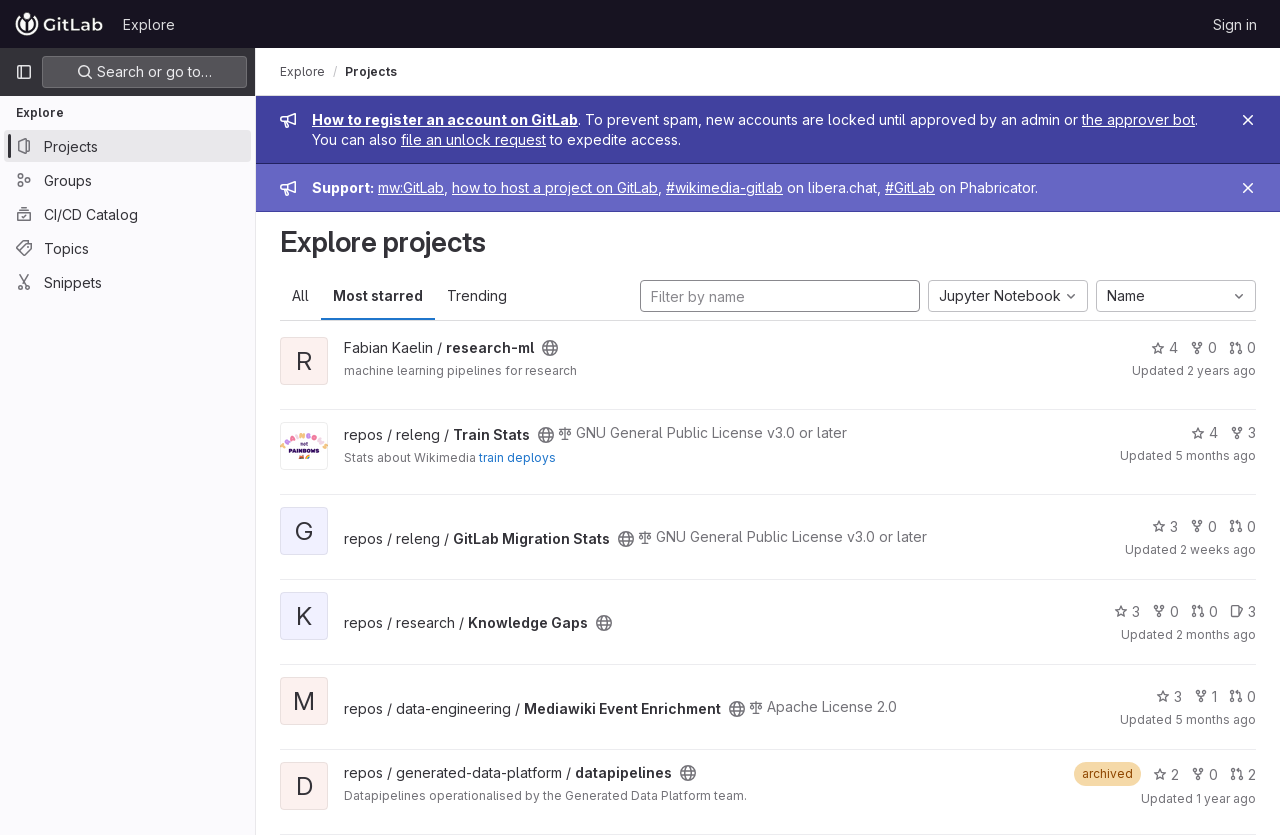Identify the bounding box coordinates for the UI element described as follows: "aria-label="Primary navigation sidebar"". Ensure the coordinates are four float numbers between 0 and 1, formatted as [left, top, right, bottom].

[0.006, 0.067, 0.031, 0.105]